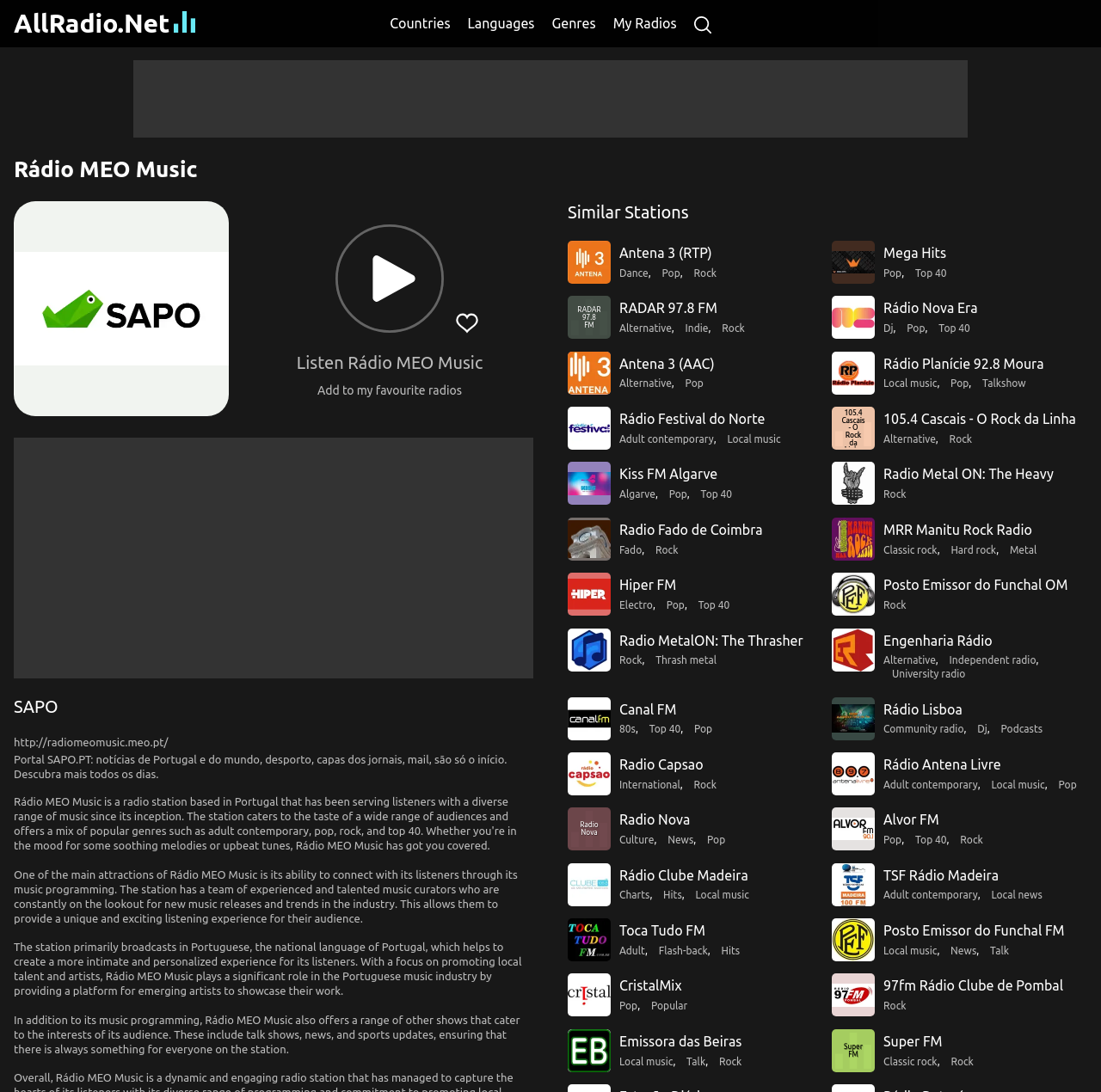Please provide the bounding box coordinates for the UI element as described: "Posto Emissor do Funchal OM". The coordinates must be four floats between 0 and 1, represented as [left, top, right, bottom].

[0.802, 0.528, 0.97, 0.543]